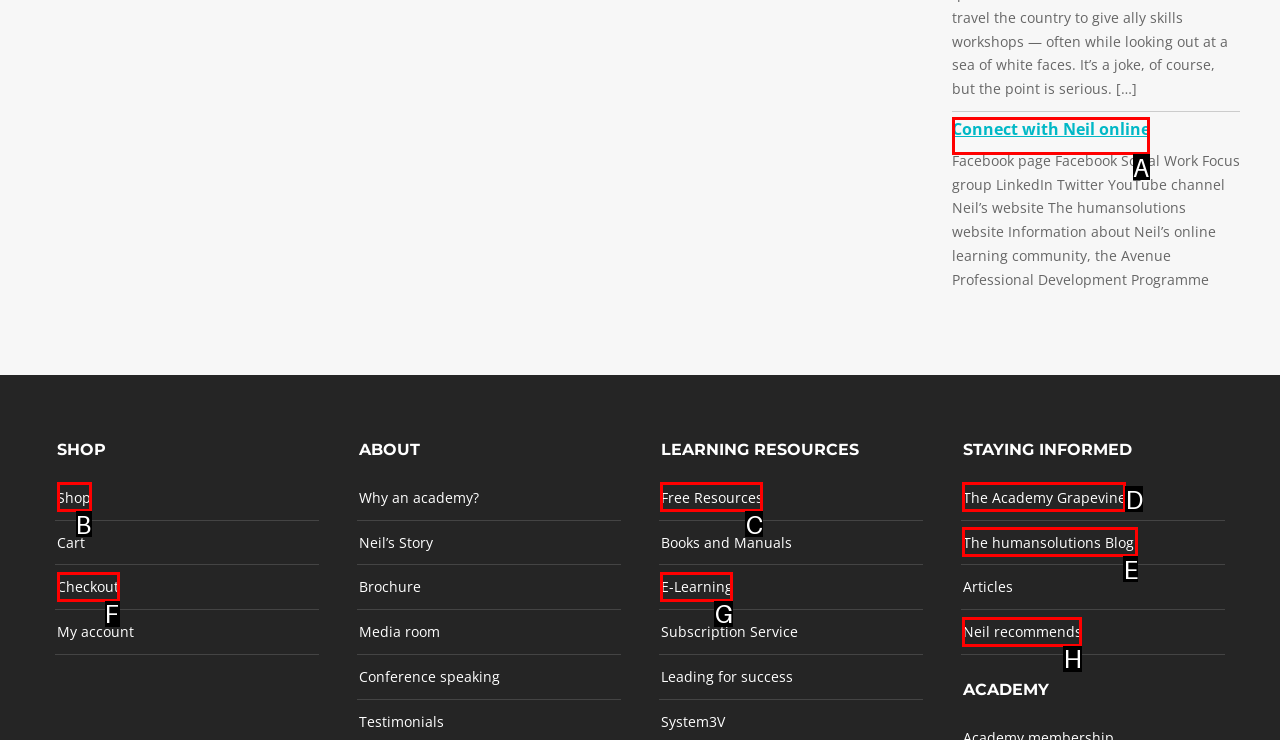Which UI element should you click on to achieve the following task: Connect with Neil online? Provide the letter of the correct option.

A